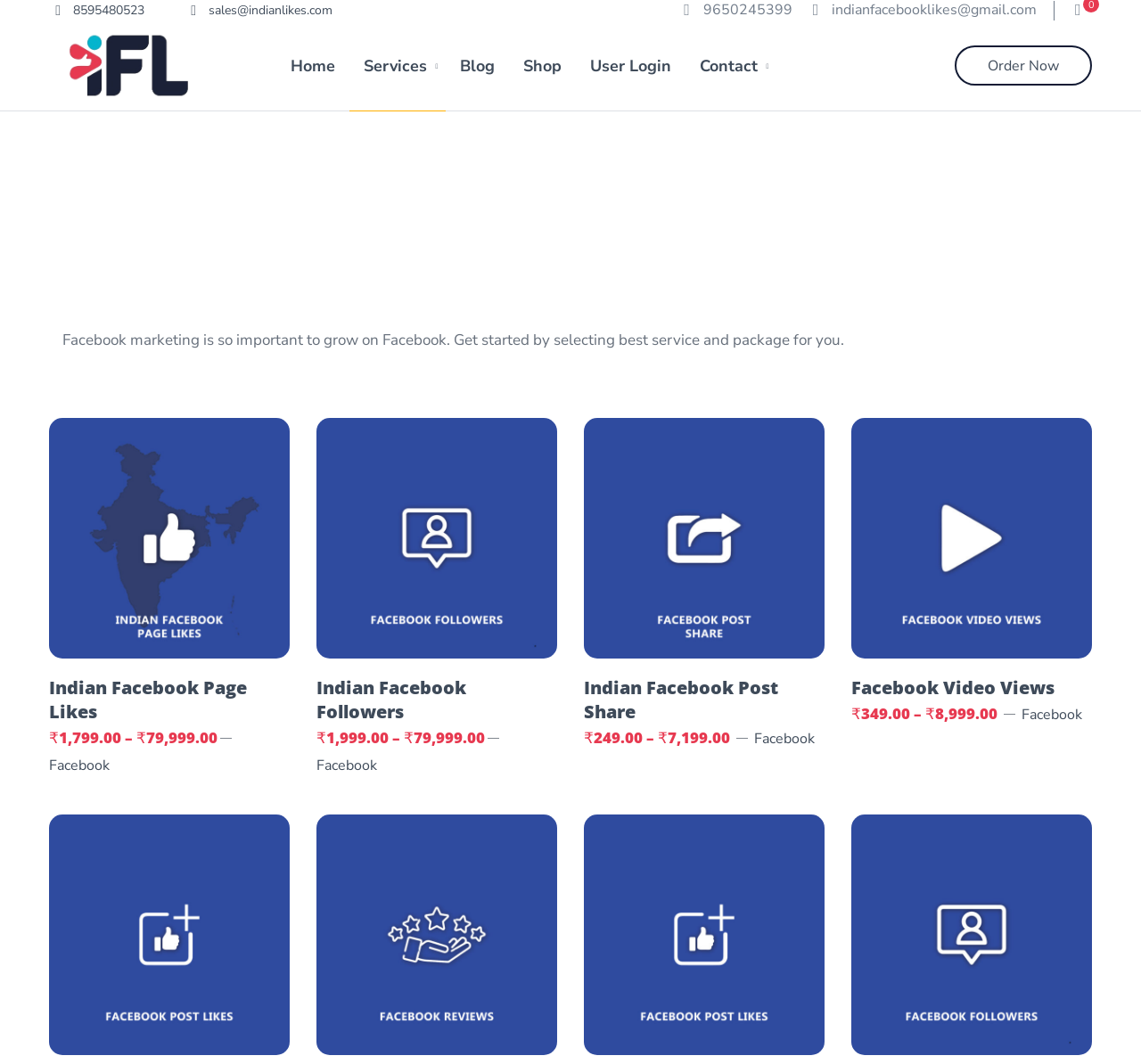What services does the company offer?
Please elaborate on the answer to the question with detailed information.

The company offers various Facebook marketing services, including Facebook page likes, followers, post shares, video views, post likes, and reviews. These services are listed on the webpage with their corresponding prices and ratings.